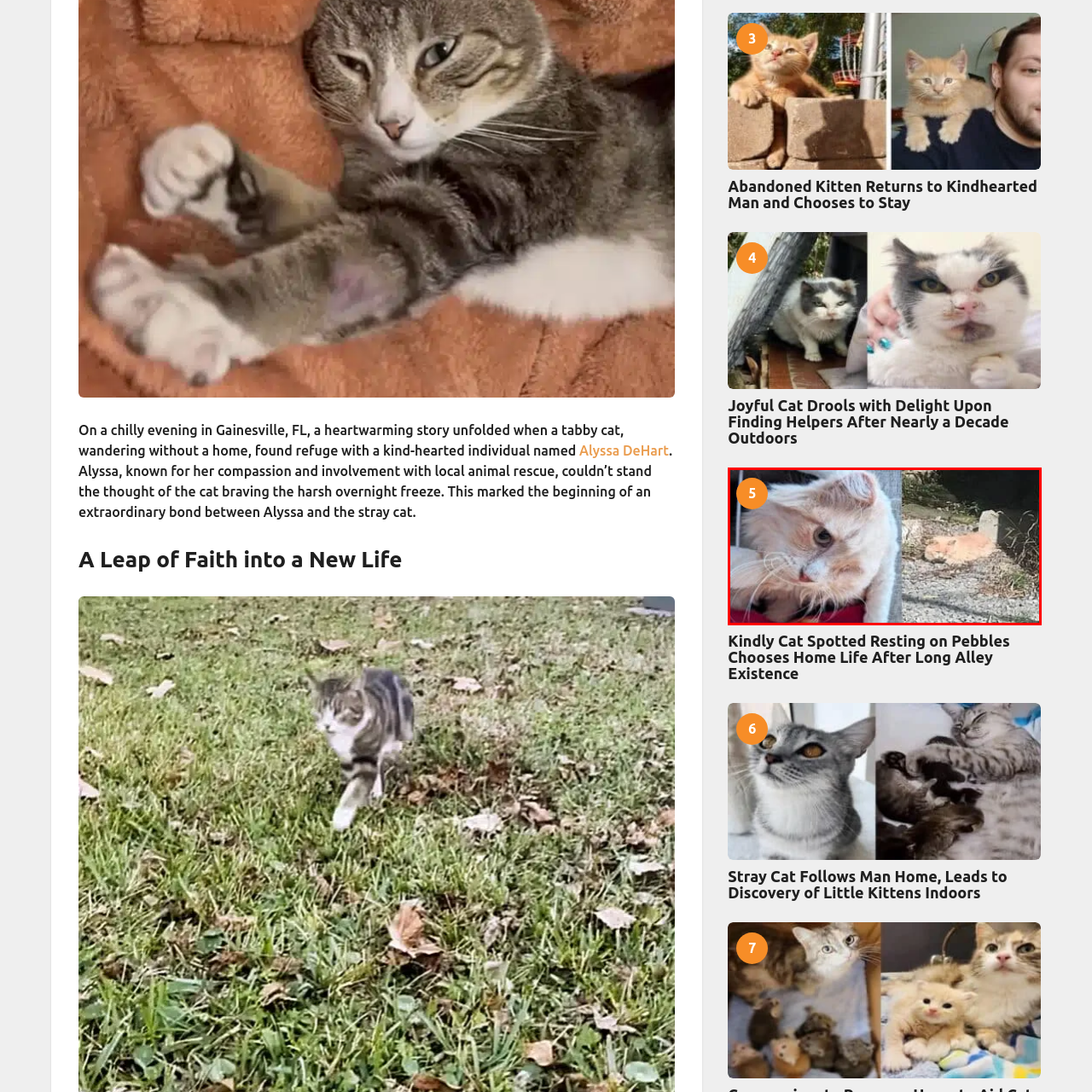Provide a thorough description of the image enclosed within the red border.

The image showcases two heartwarming scenes featuring cats. On the left, a fluffy ginger cat with striking eyes peers out from a cozy spot, seemingly curious and content. This stray cat, once wandering the streets, has now found a safe refuge. On the right, a different ginger cat can be seen lounging peacefully on a bed of pebbles, enjoying the warmth of the sun, embracing a newfound sense of security after a long life spent outdoors. The juxtaposition highlights the journey of these resilient animals, illustrating their transitions from homelessness to the comfort of a caring environment. This resonates with stories of compassion, emphasizing the bond formed between these cats and their human rescuers, who have given them the chance to thrive in a loving home.